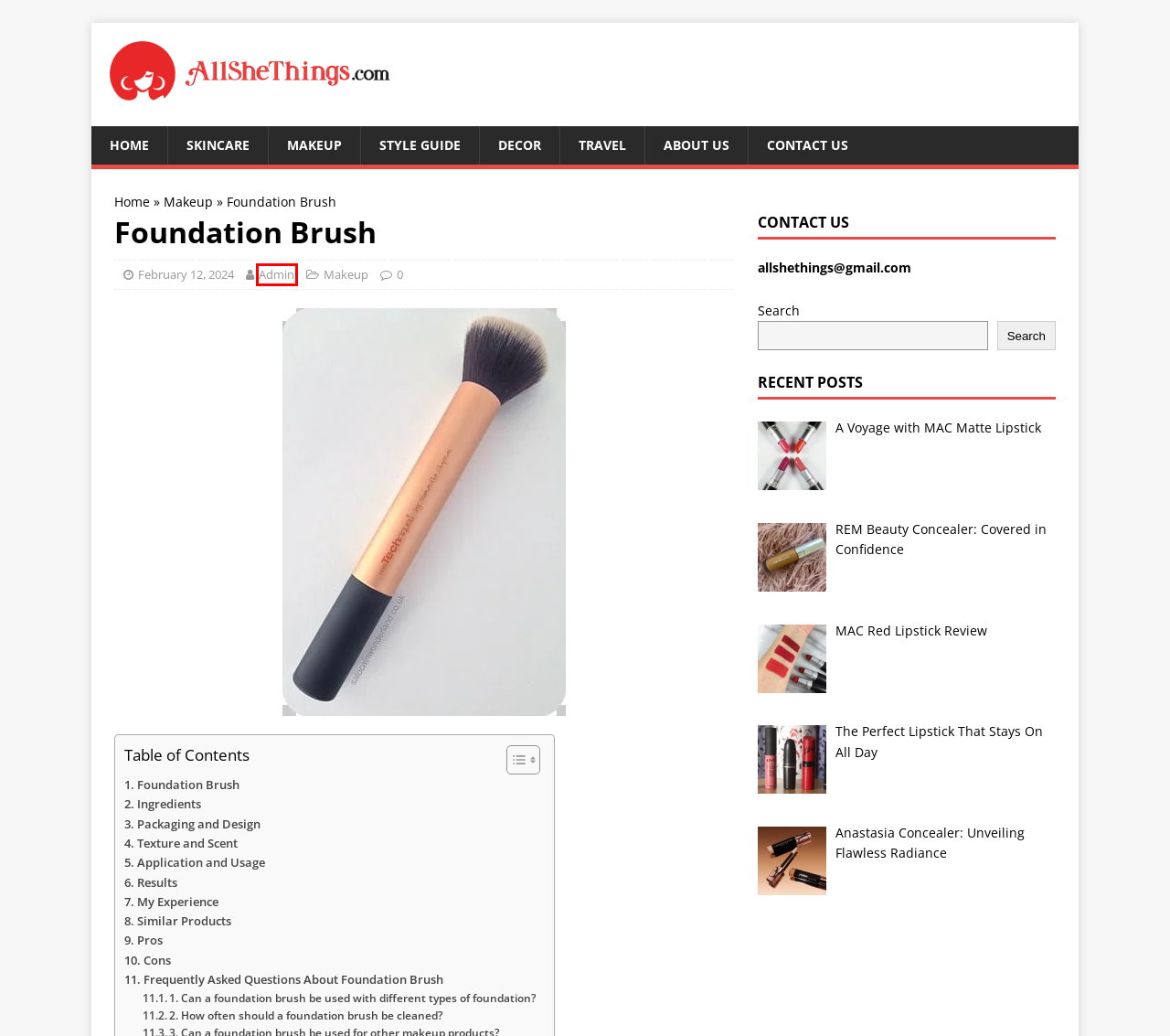Review the screenshot of a webpage which includes a red bounding box around an element. Select the description that best fits the new webpage once the element in the bounding box is clicked. Here are the candidates:
A. REM Beauty Concealer: Covered in Confidence - All She Things
B. The Perfect Lipstick That Stays On All Day - All She Things
C. Effective Skincare Products & Tips - All She Things
D. Admin, Author at All She Things
E. Trendy Makeup Looks & Techniques - All She Things
F. Travel Destinations & Vacation Planning Tips - All She Things
G. About Us - All She Things
H. A Voyage with MAC Matte Lipstick - All She Things

D